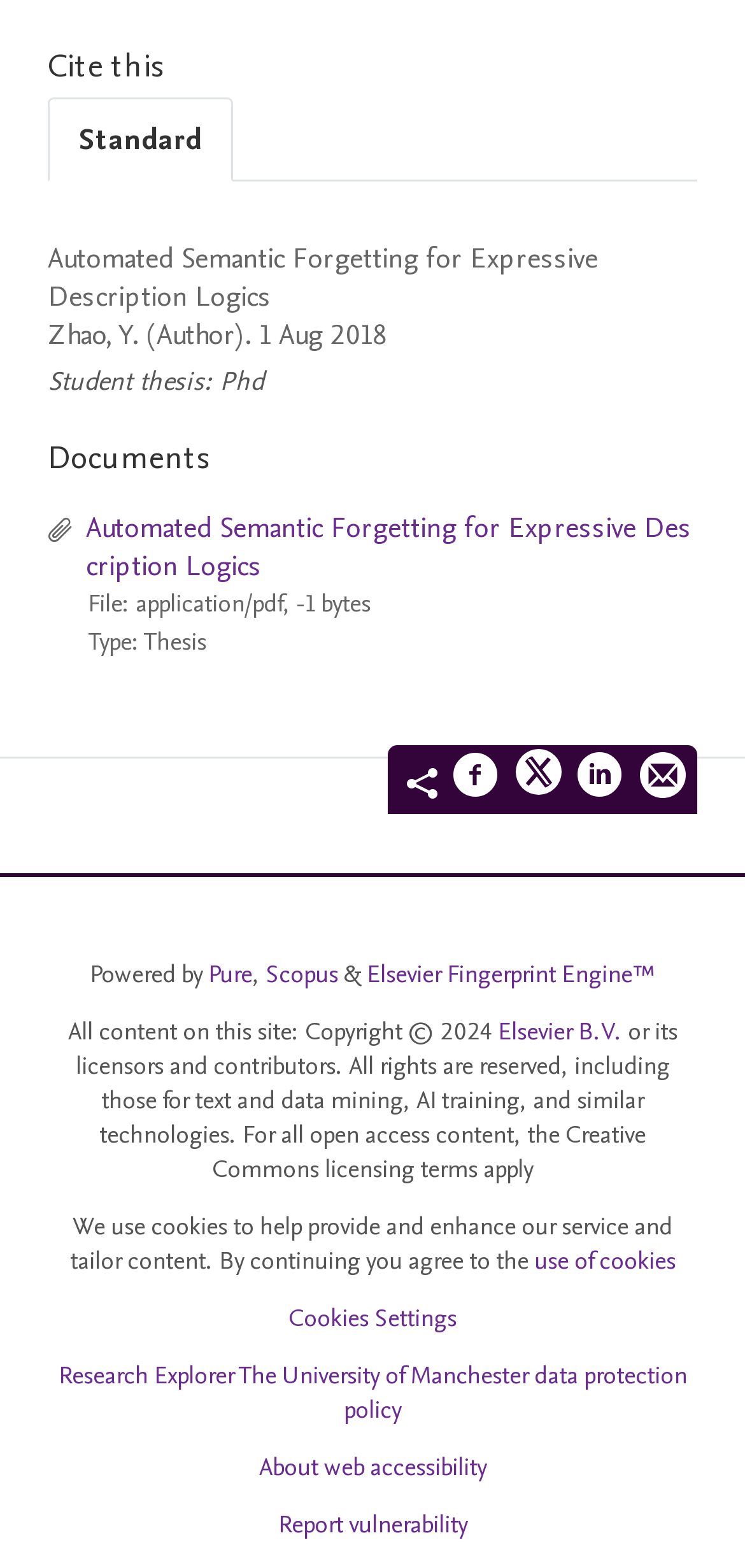Who is the author of the document?
Analyze the image and deliver a detailed answer to the question.

I found the author's name by looking at the StaticText element with the text 'Zhao, Y. (Author).' inside the tabpanel with the label 'Standard'.